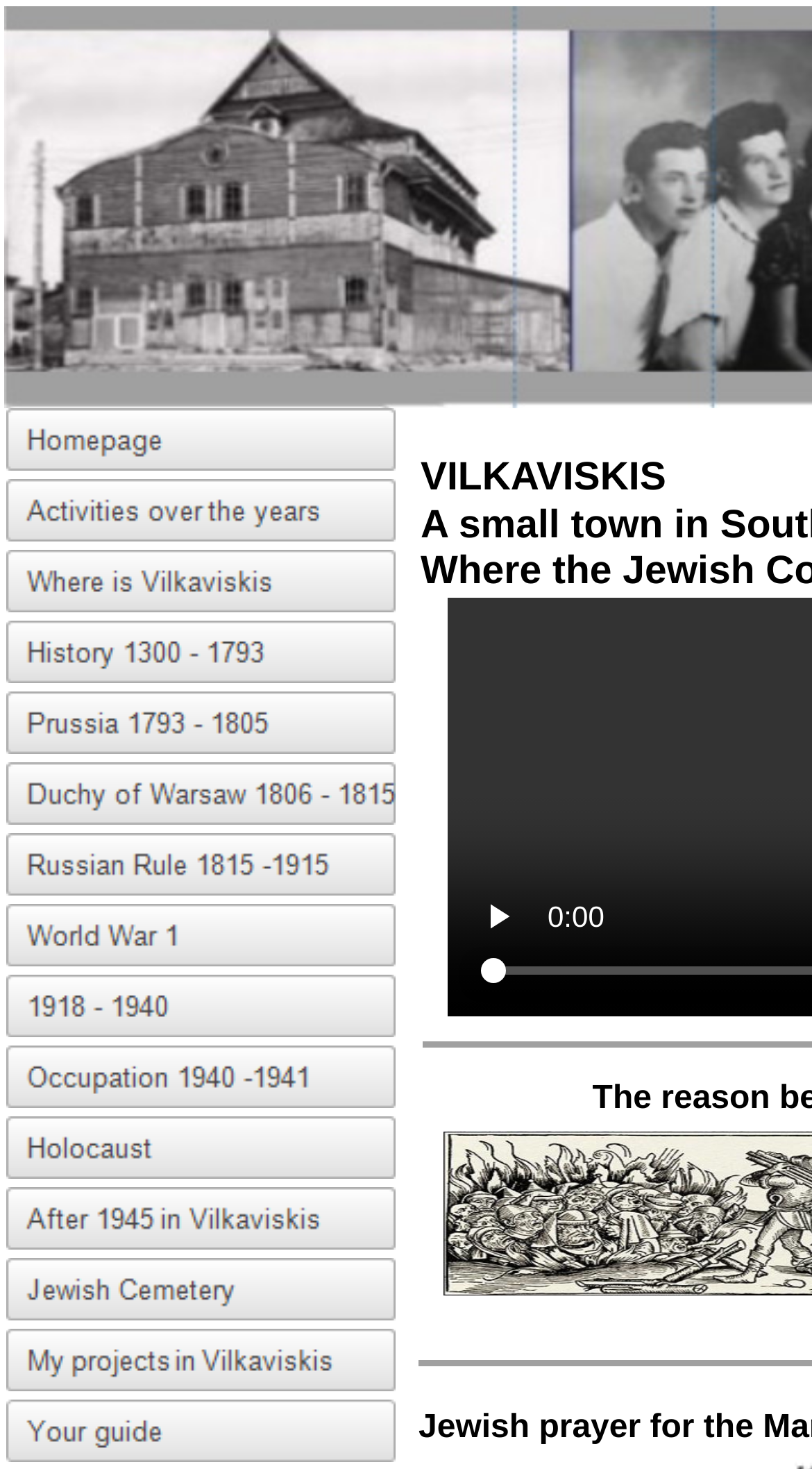What is the topic of the image at the bottom of the webpage?
Refer to the screenshot and answer in one word or phrase.

Your guide